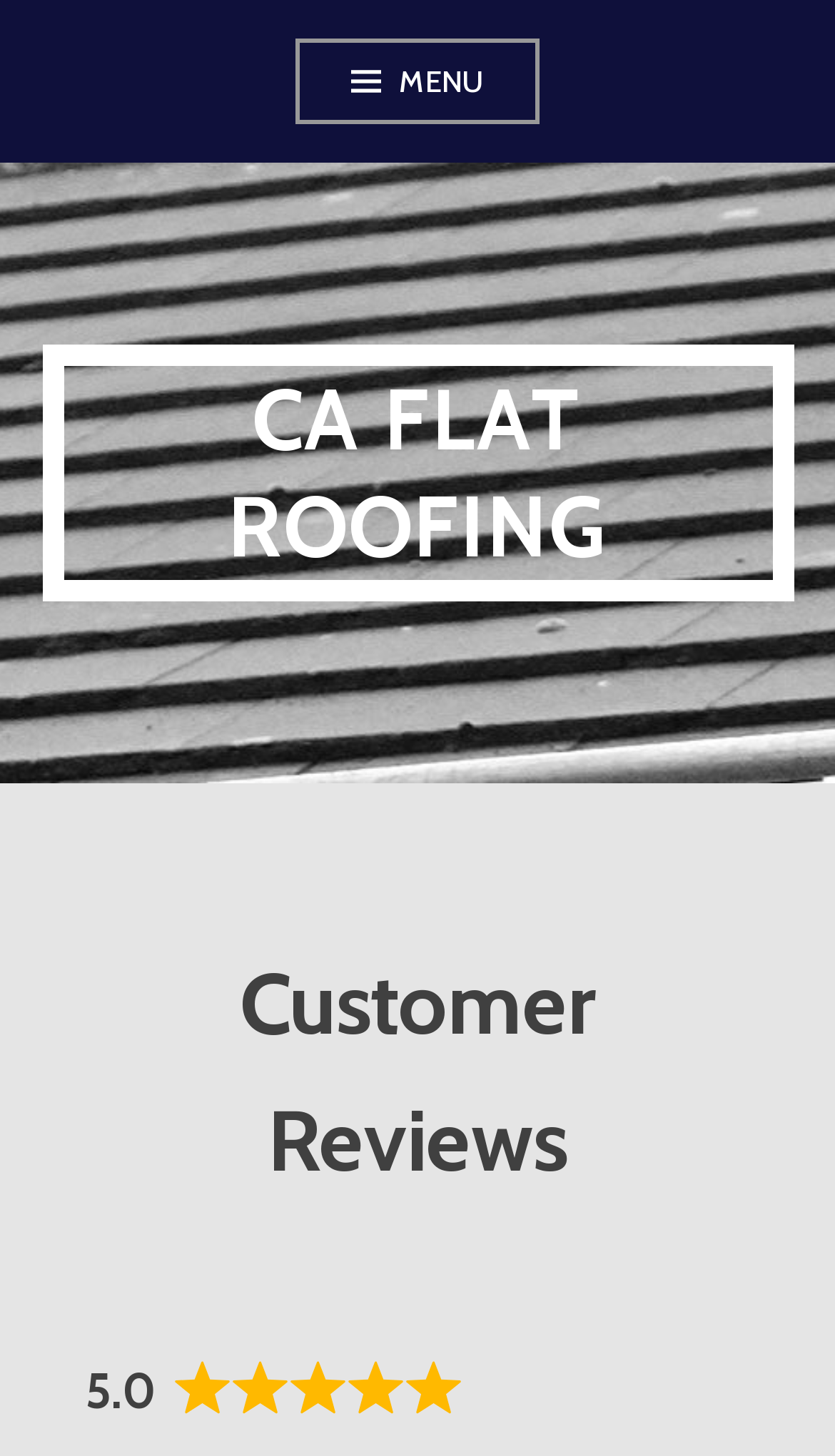Give the bounding box coordinates for the element described as: "CA Flat Roofing".

[0.05, 0.237, 0.95, 0.413]